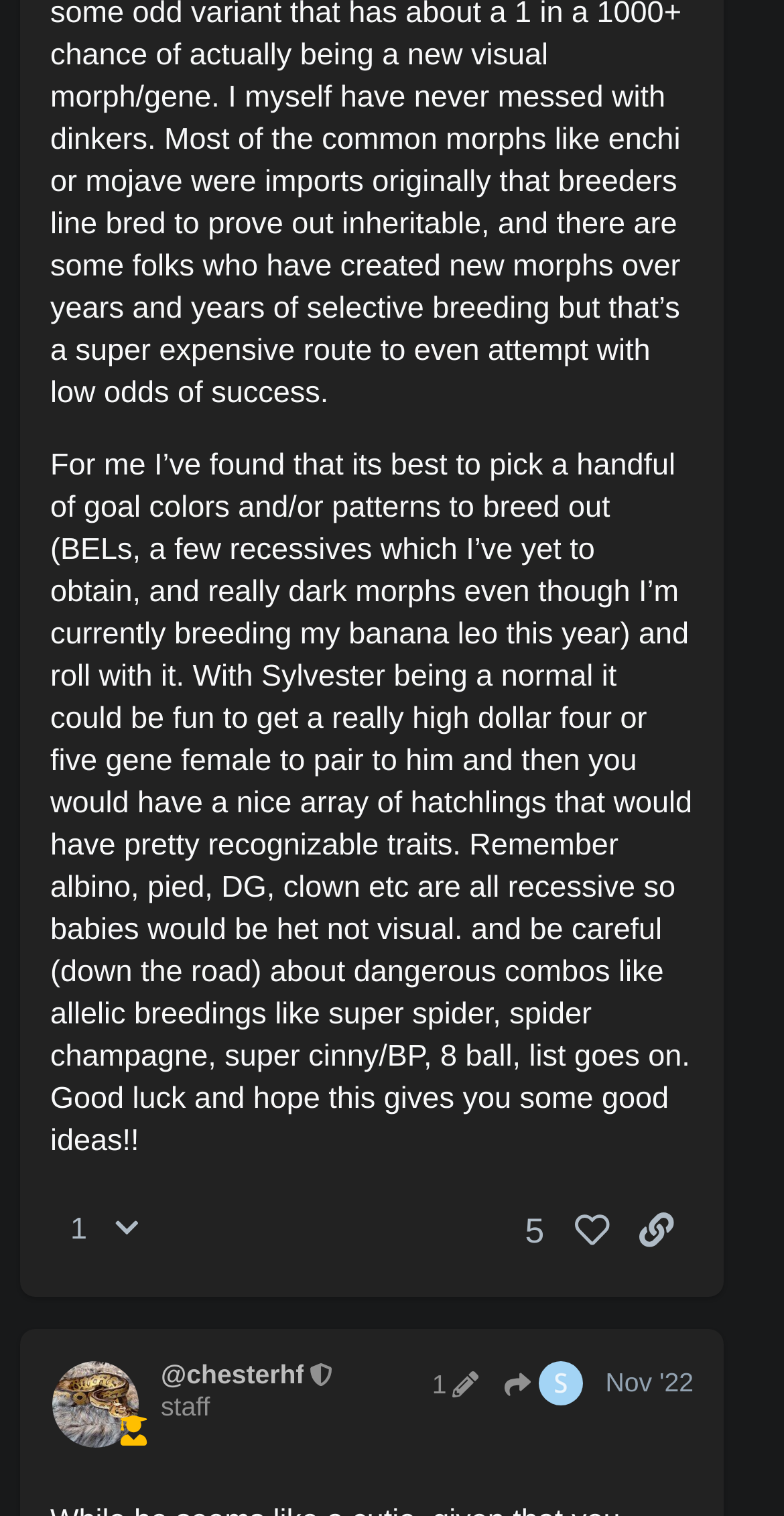Find the bounding box coordinates for the area that must be clicked to perform this action: "Like this post".

[0.644, 0.146, 0.79, 0.195]